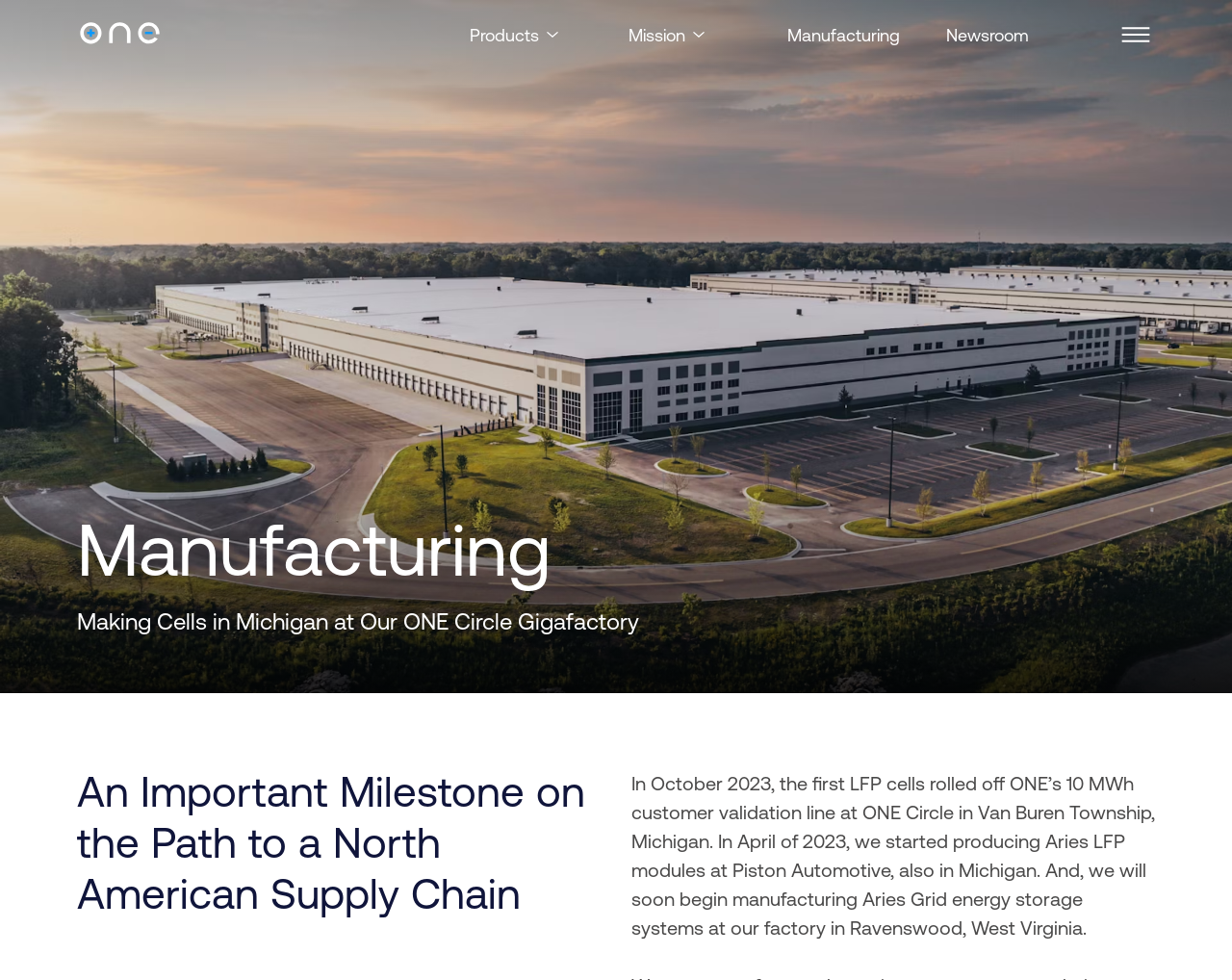Please locate the bounding box coordinates of the element that should be clicked to achieve the given instruction: "View the 'Aries™ LFP' product".

[0.362, 0.079, 0.491, 0.105]